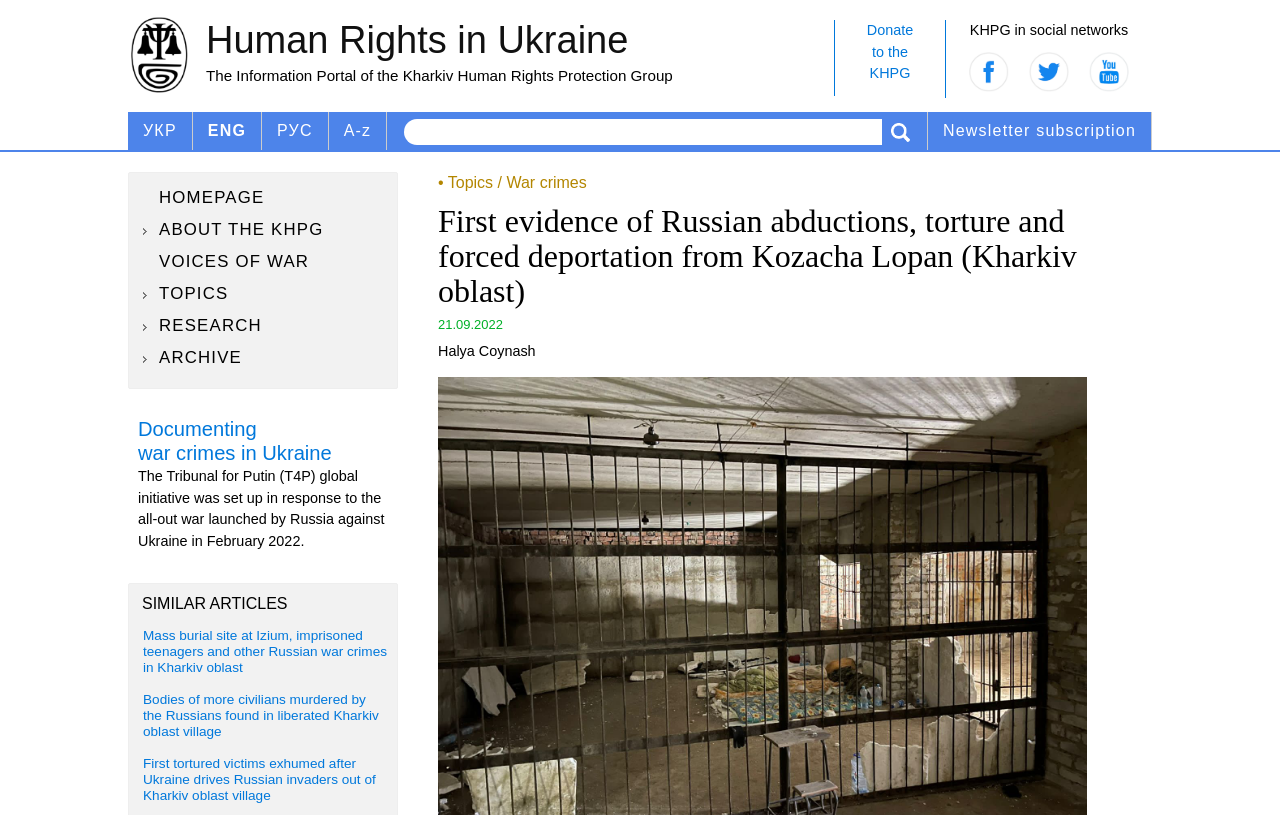Specify the bounding box coordinates (top-left x, top-left y, bottom-right x, bottom-right y) of the UI element in the screenshot that matches this description: alt="FB"

[0.751, 0.096, 0.795, 0.116]